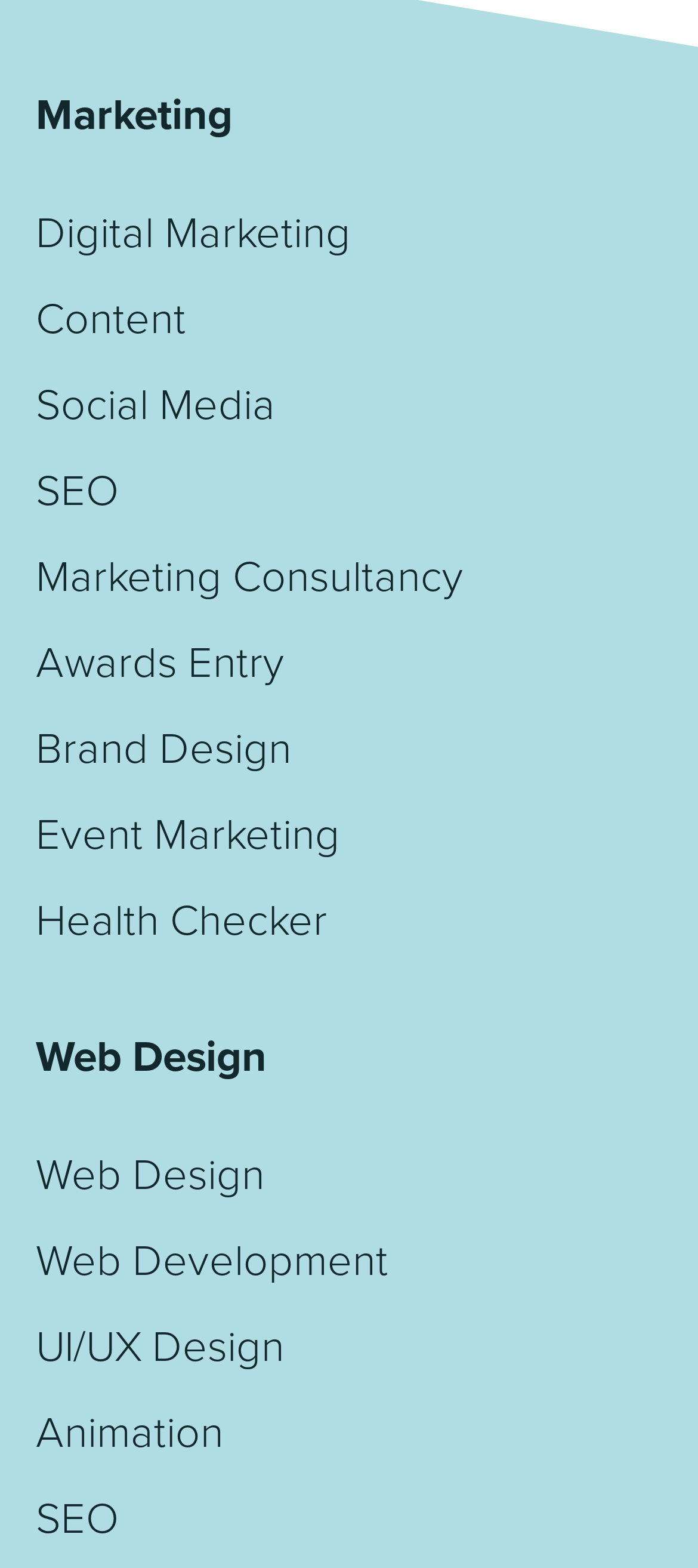Locate the bounding box coordinates of the clickable area to execute the instruction: "Learn about Marketing Consultancy". Provide the coordinates as four float numbers between 0 and 1, represented as [left, top, right, bottom].

[0.051, 0.352, 0.664, 0.385]